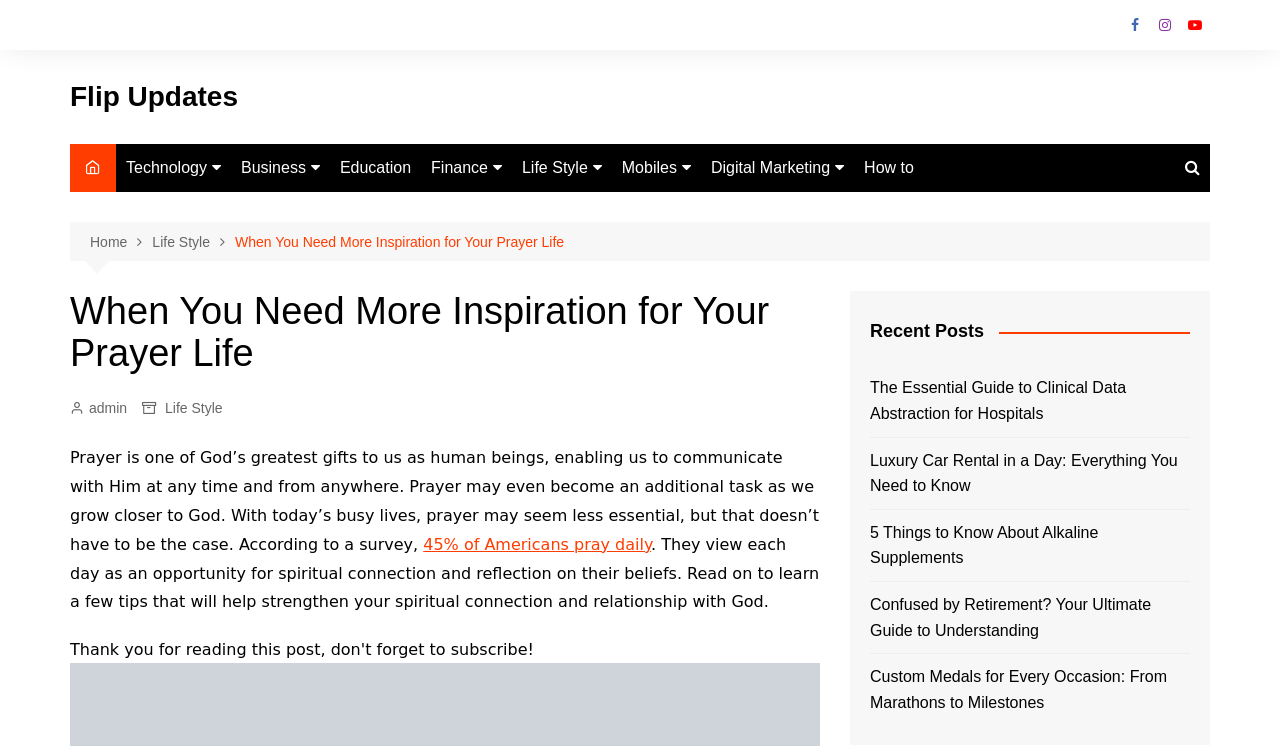What type of posts are listed in the 'Recent Posts' section?
Please provide a full and detailed response to the question.

The 'Recent Posts' section lists several links to posts on various topics, including clinical data abstraction, luxury car rental, alkaline supplements, retirement, and custom medals, indicating that the website covers a range of topics.